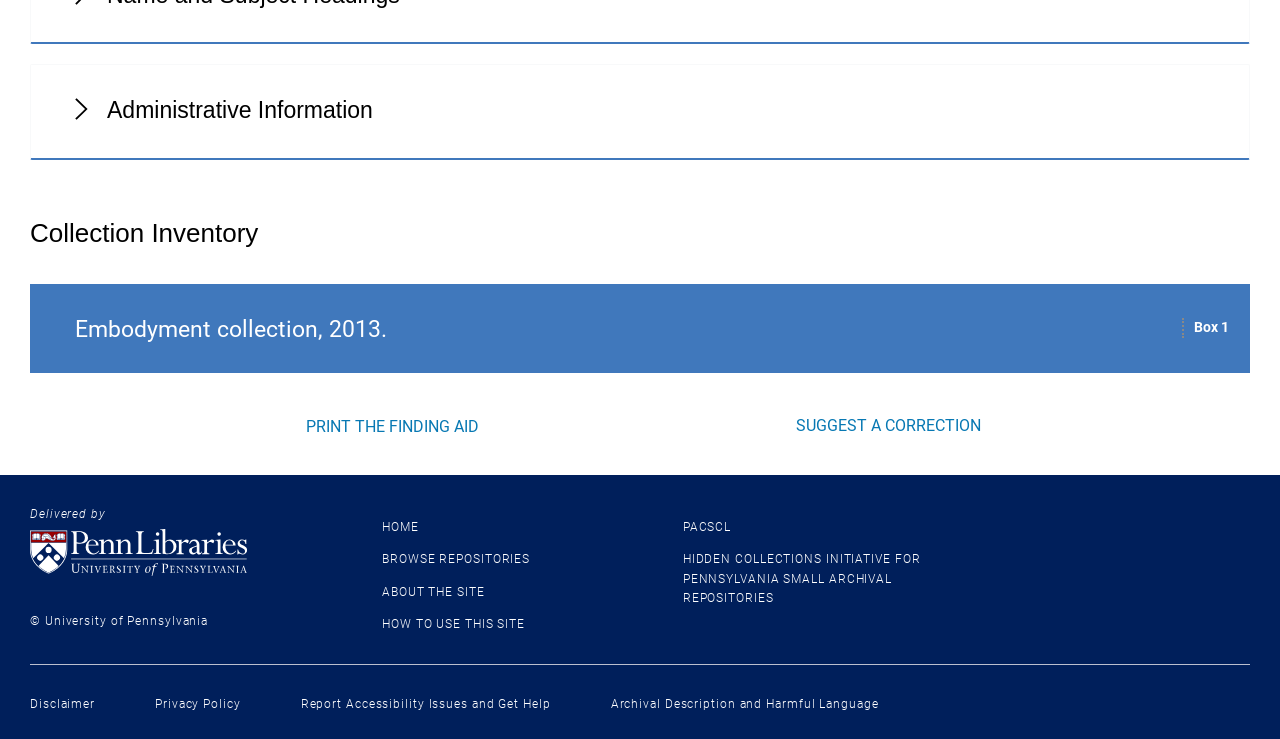Please provide the bounding box coordinates for the element that needs to be clicked to perform the following instruction: "Print the finding aid". The coordinates should be given as four float numbers between 0 and 1, i.e., [left, top, right, bottom].

[0.234, 0.558, 0.379, 0.596]